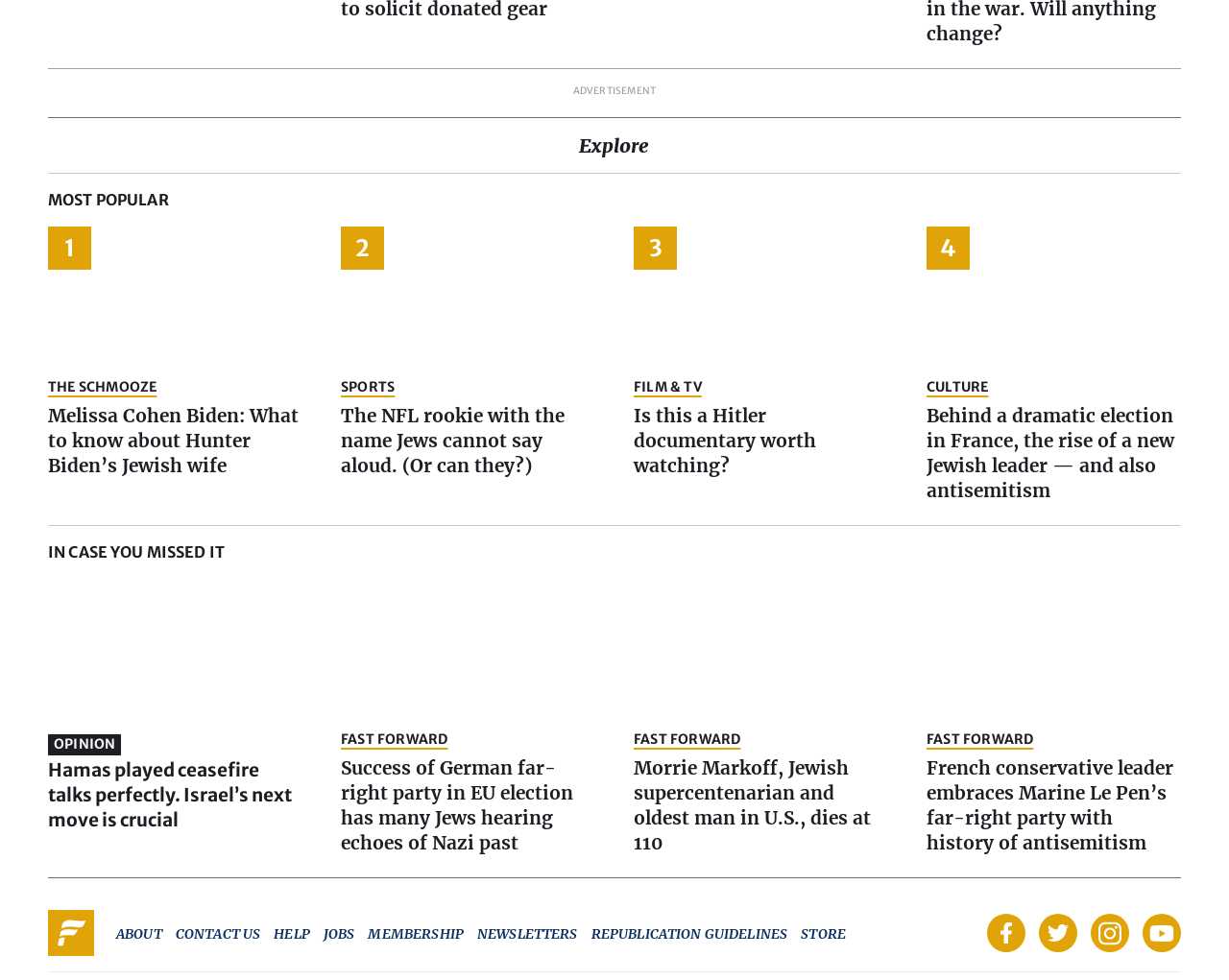What is the category of the article with the heading 'Melissa Cohen Biden: What to know about Hunter Biden’s Jewish wife'?
Please look at the screenshot and answer in one word or a short phrase.

THE SCHMOOZE